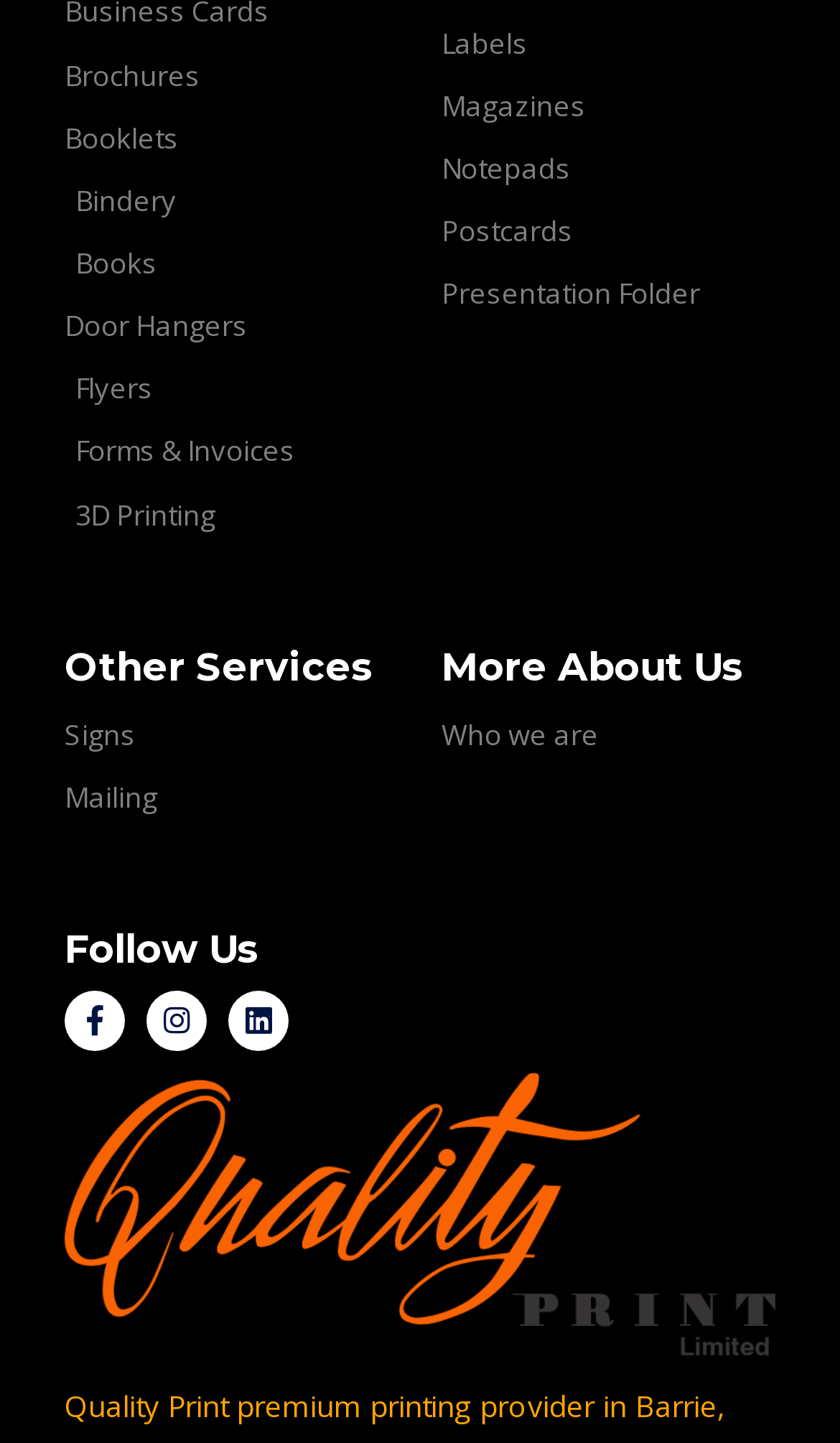Please locate the bounding box coordinates for the element that should be clicked to achieve the following instruction: "Decrease quantity". Ensure the coordinates are given as four float numbers between 0 and 1, i.e., [left, top, right, bottom].

None